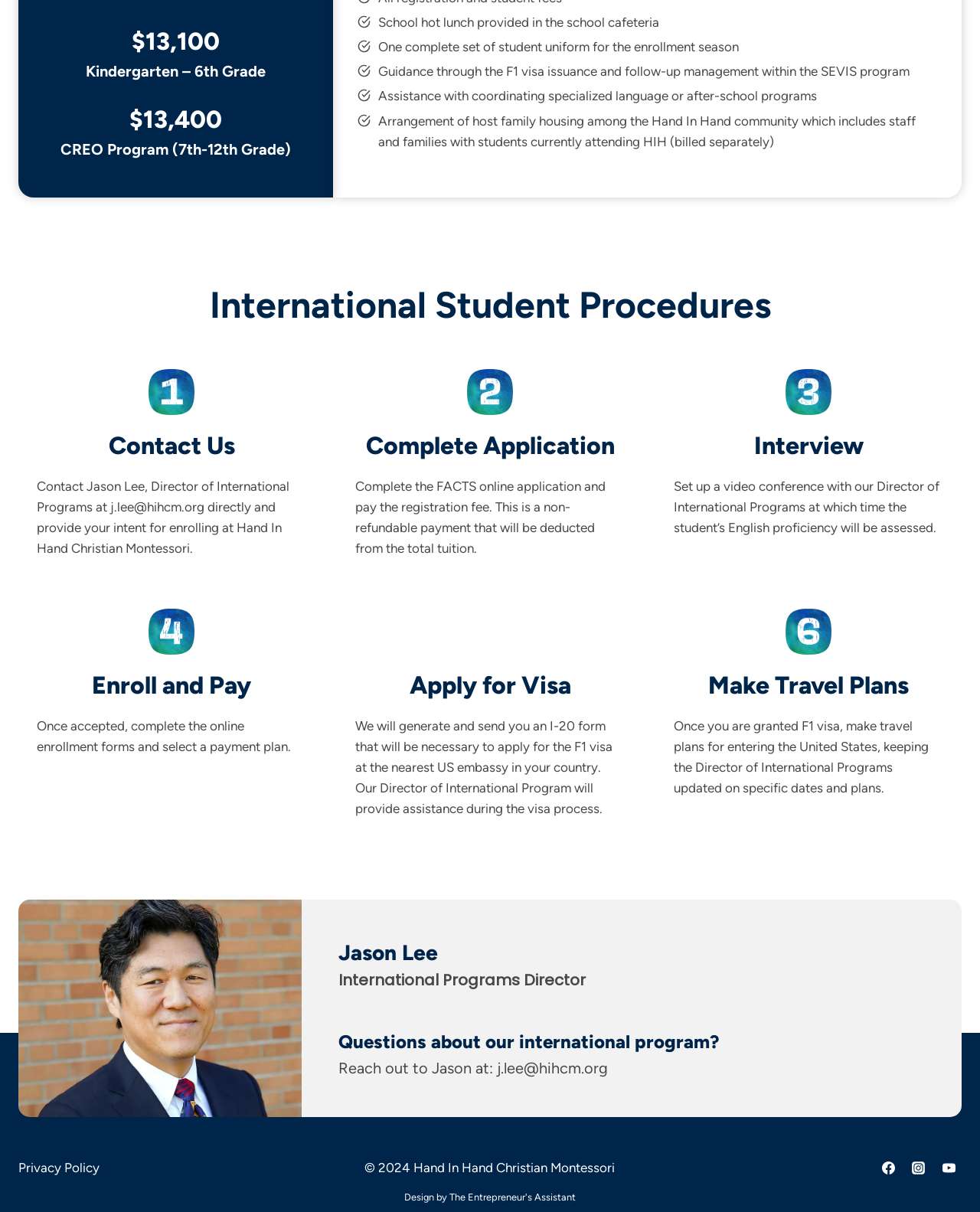What is provided in the school cafeteria?
Please utilize the information in the image to give a detailed response to the question.

According to the StaticText element, 'School hot lunch provided in the school cafeteria' is one of the services provided, which implies that hot lunch is provided in the school cafeteria.